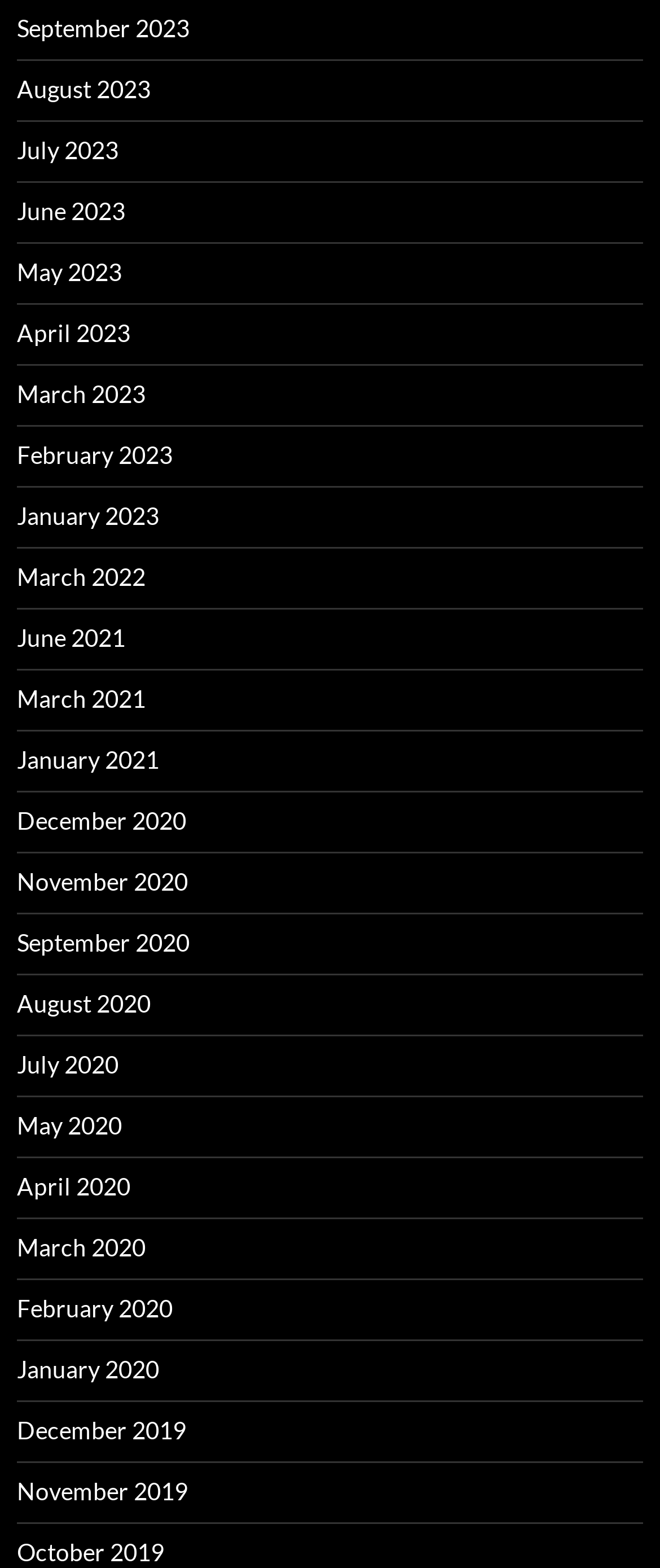Answer the question in a single word or phrase:
How many years are represented on the webpage?

5